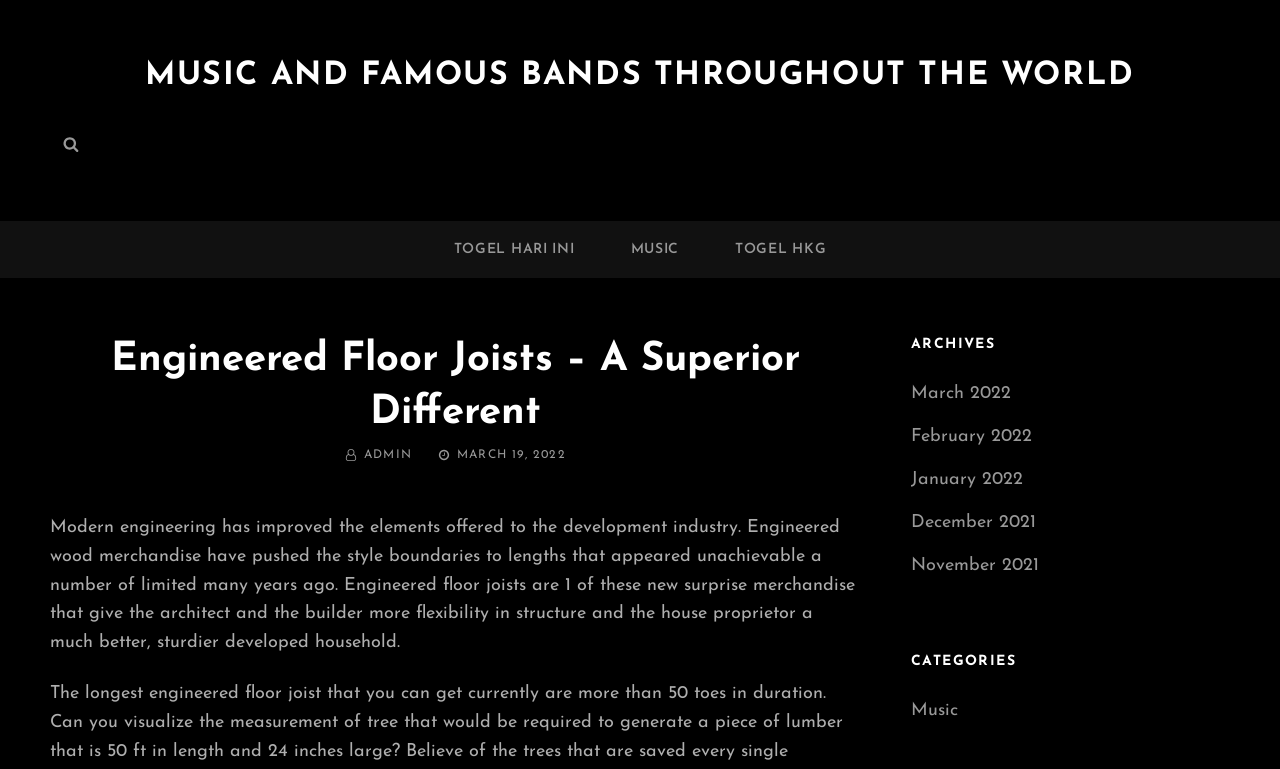Determine the bounding box of the UI component based on this description: "March 19, 2022". The bounding box coordinates should be four float values between 0 and 1, i.e., [left, top, right, bottom].

[0.357, 0.584, 0.442, 0.6]